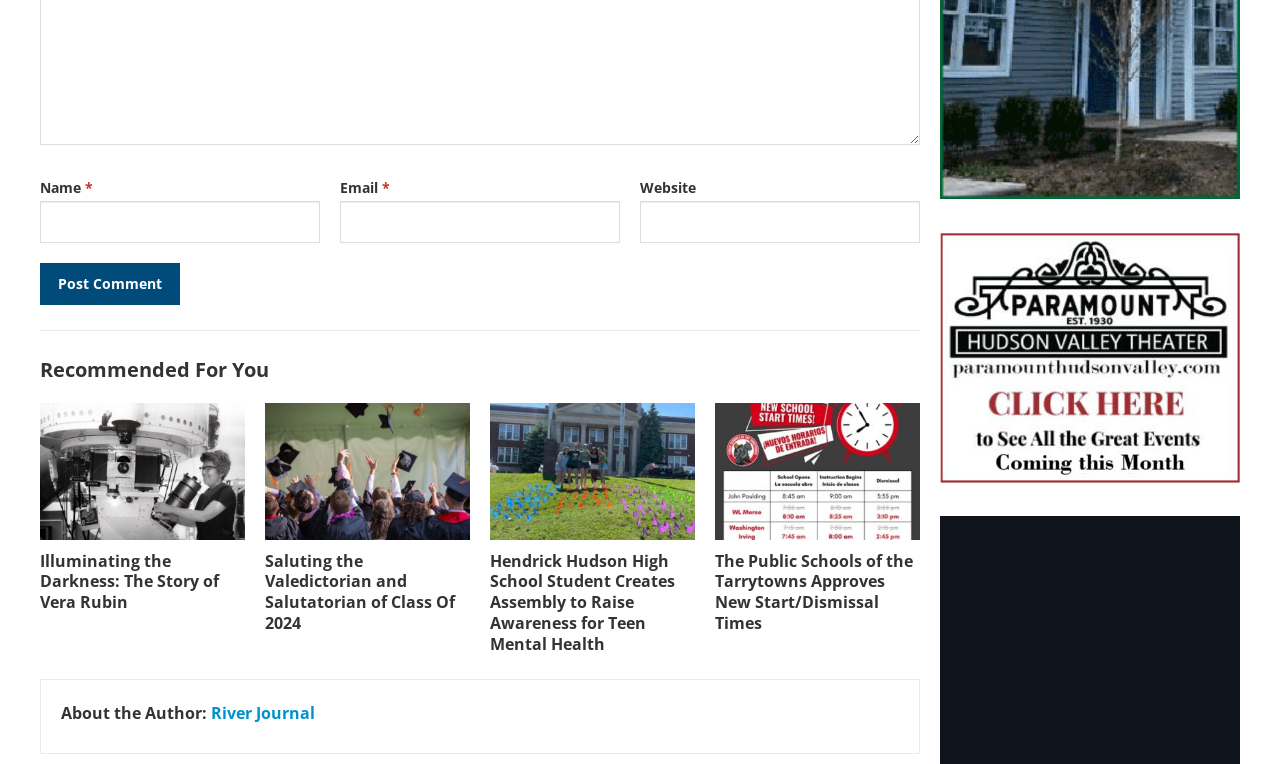Locate the bounding box coordinates of the item that should be clicked to fulfill the instruction: "View the 'WOOCOMMERCE COMING SOON PRODUCT' documentation".

None